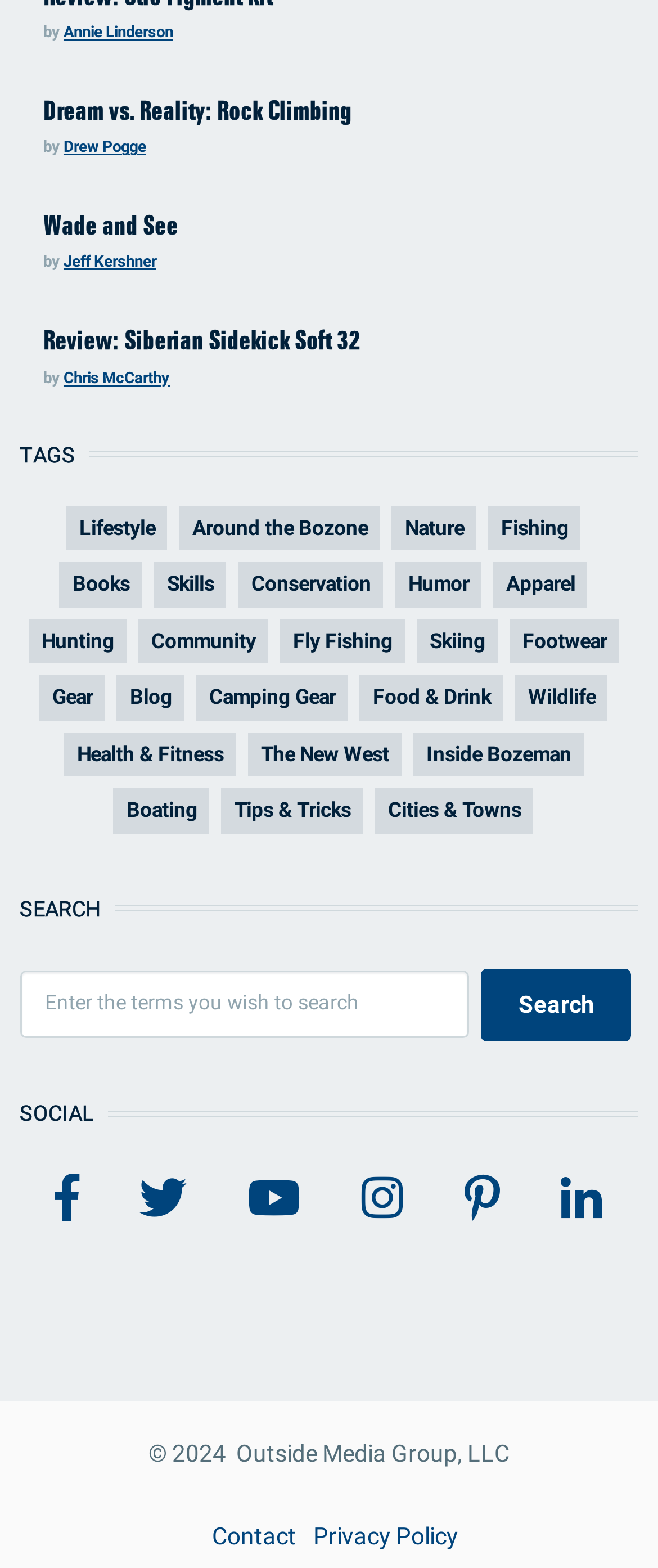Find the bounding box of the UI element described as: "Fishing". The bounding box coordinates should be given as four float values between 0 and 1, i.e., [left, top, right, bottom].

[0.741, 0.323, 0.882, 0.351]